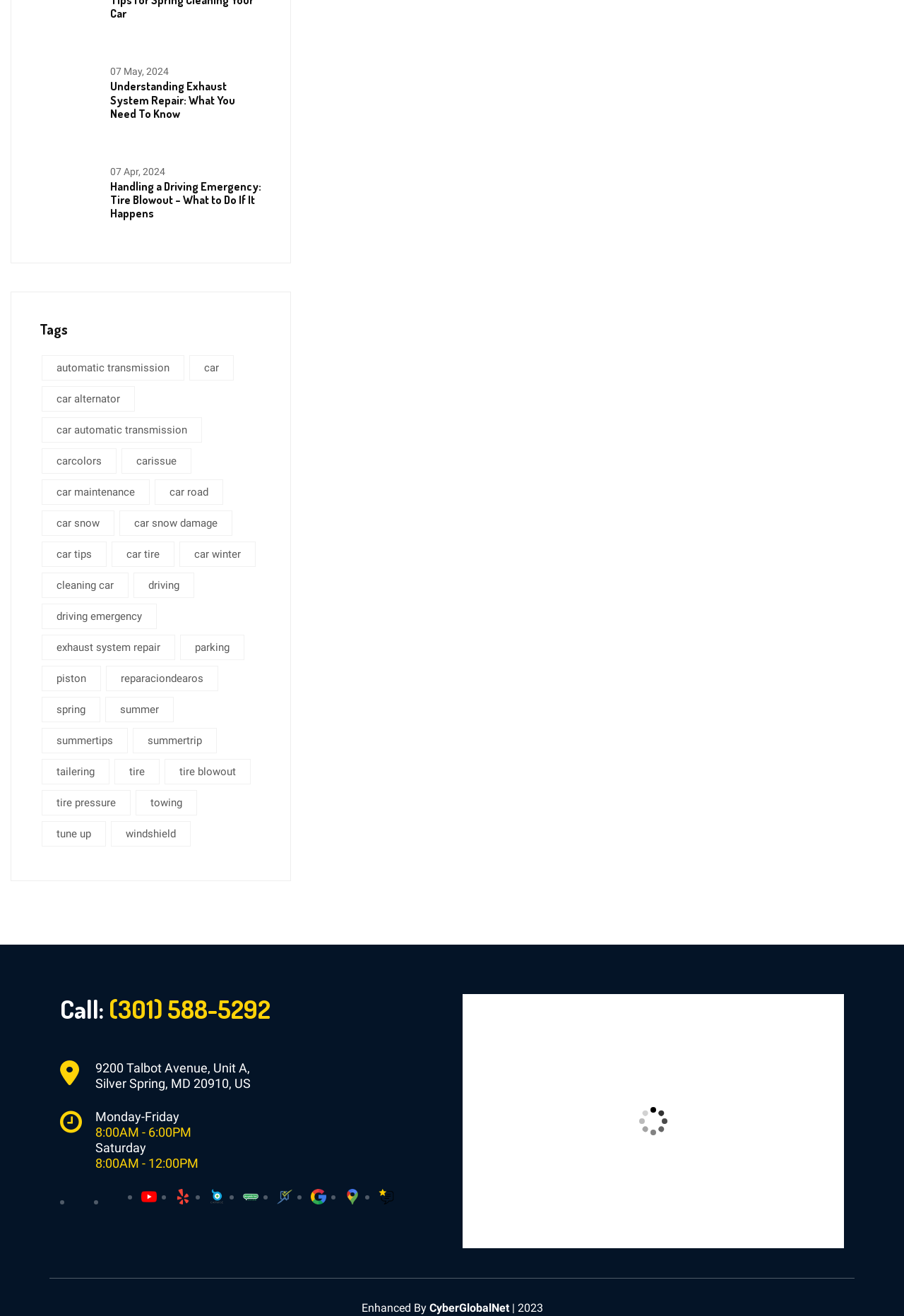What is the topic of the first article on the webpage?
Look at the image and answer the question with a single word or phrase.

Exhaust System Repair